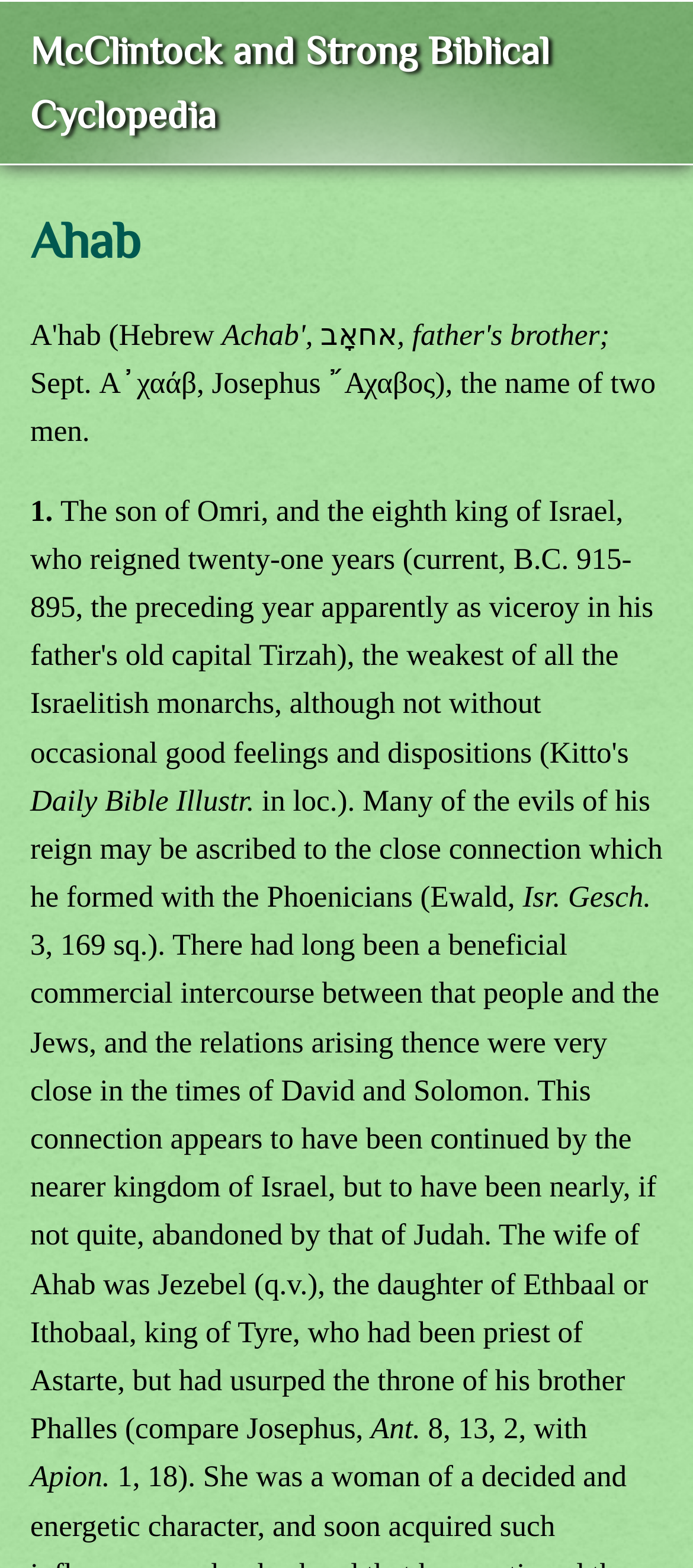What is the name of the historian mentioned? Using the information from the screenshot, answer with a single word or phrase.

Ewald